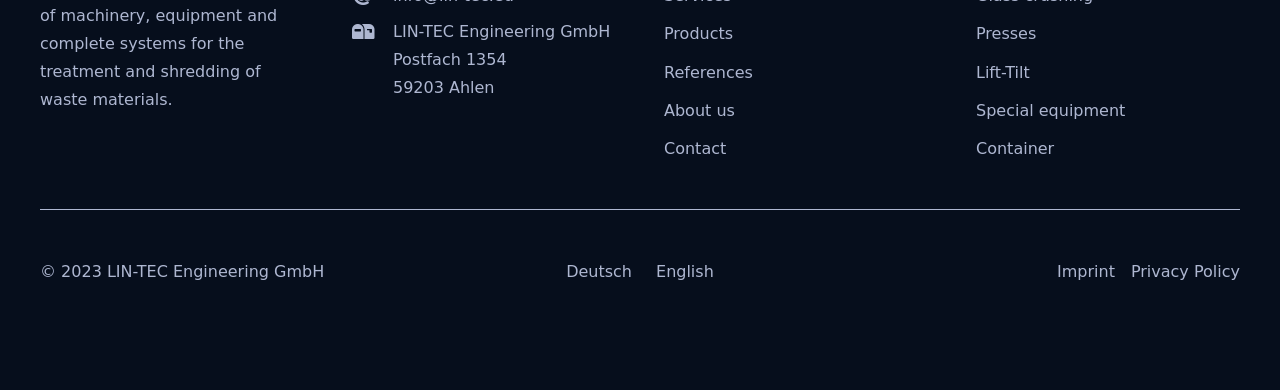Identify and provide the bounding box for the element described by: "Contact".

[0.519, 0.357, 0.567, 0.406]